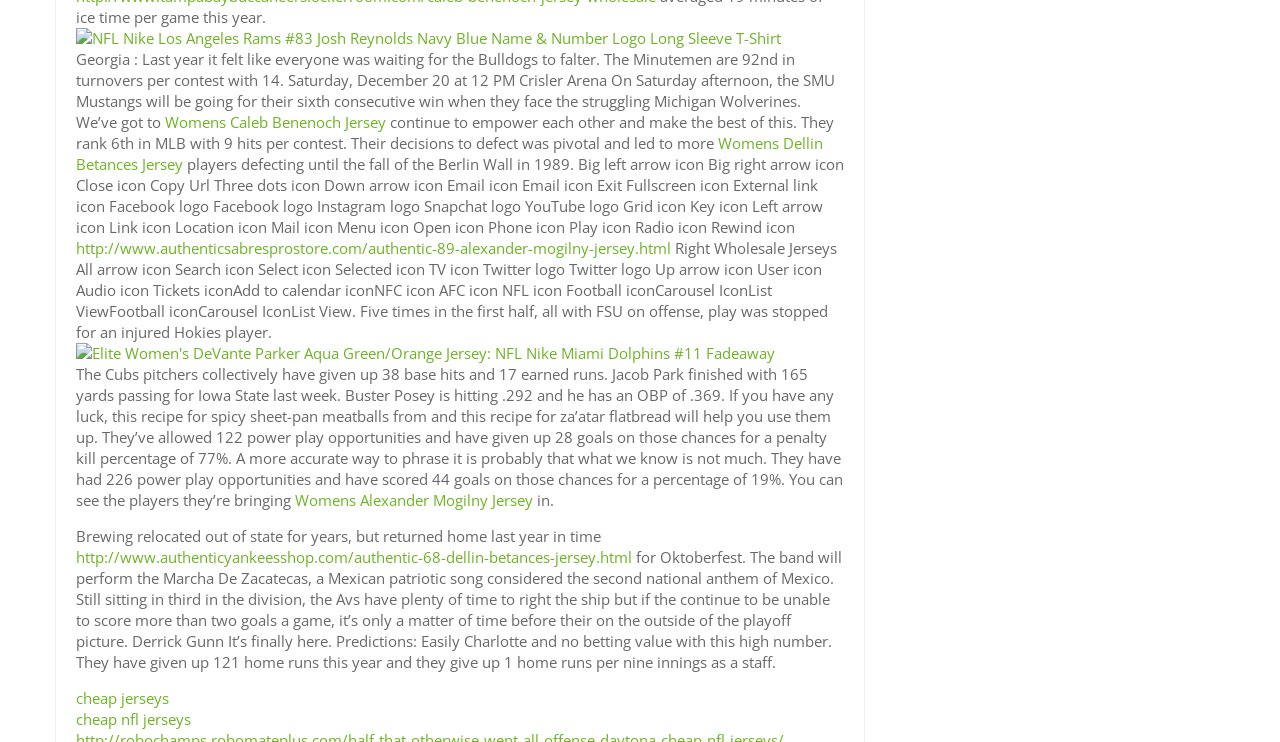Based on the element description cheap nfl jerseys, identify the bounding box of the UI element in the given webpage screenshot. The coordinates should be in the format (top-left x, top-left y, bottom-right x, bottom-right y) and must be between 0 and 1.

[0.059, 0.956, 0.149, 0.983]